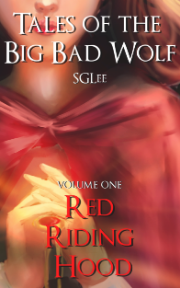Describe the image in great detail, covering all key points.

This image showcases the cover of "Tales of the Big Bad Wolf," authored by SGlee. The design features a woman clad in a striking red riding hood, gracefully holding a glimmering object that hints at the story's mysterious allure. The title, prominently displayed at the top, reads "Tales of the Big Bad Wolf," setting an enchanting tone for the narrative. Below this, the text highlights "Volume One" along with the subtitle "Red Riding Hood," indicating it is the inaugural installment of the series. The vibrant colors and captivating artwork draw readers into a world filled with intrigue and fantasy, inviting them to explore the tale further.